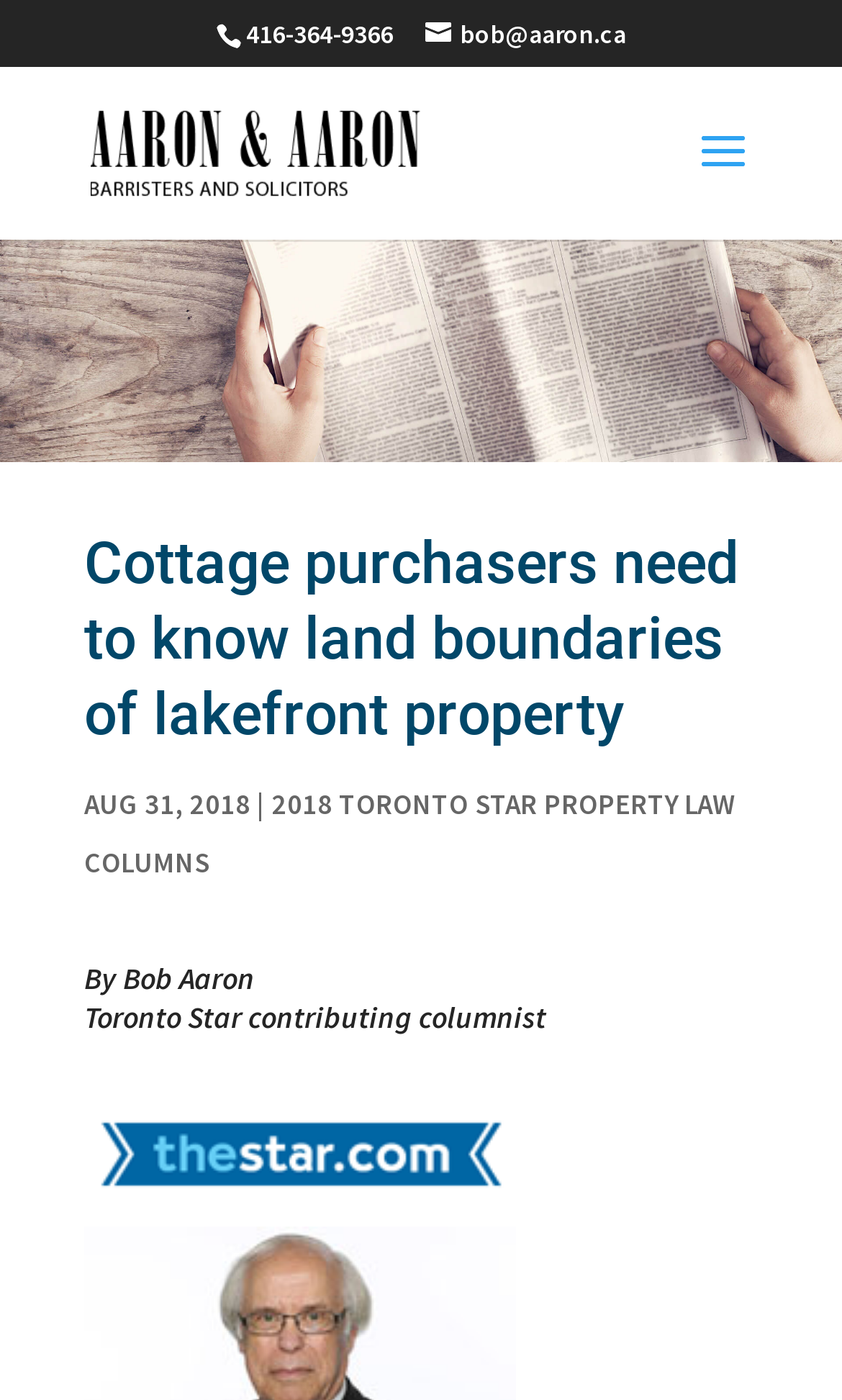Answer the question below in one word or phrase:
What is the date of the article?

AUG 31, 2018